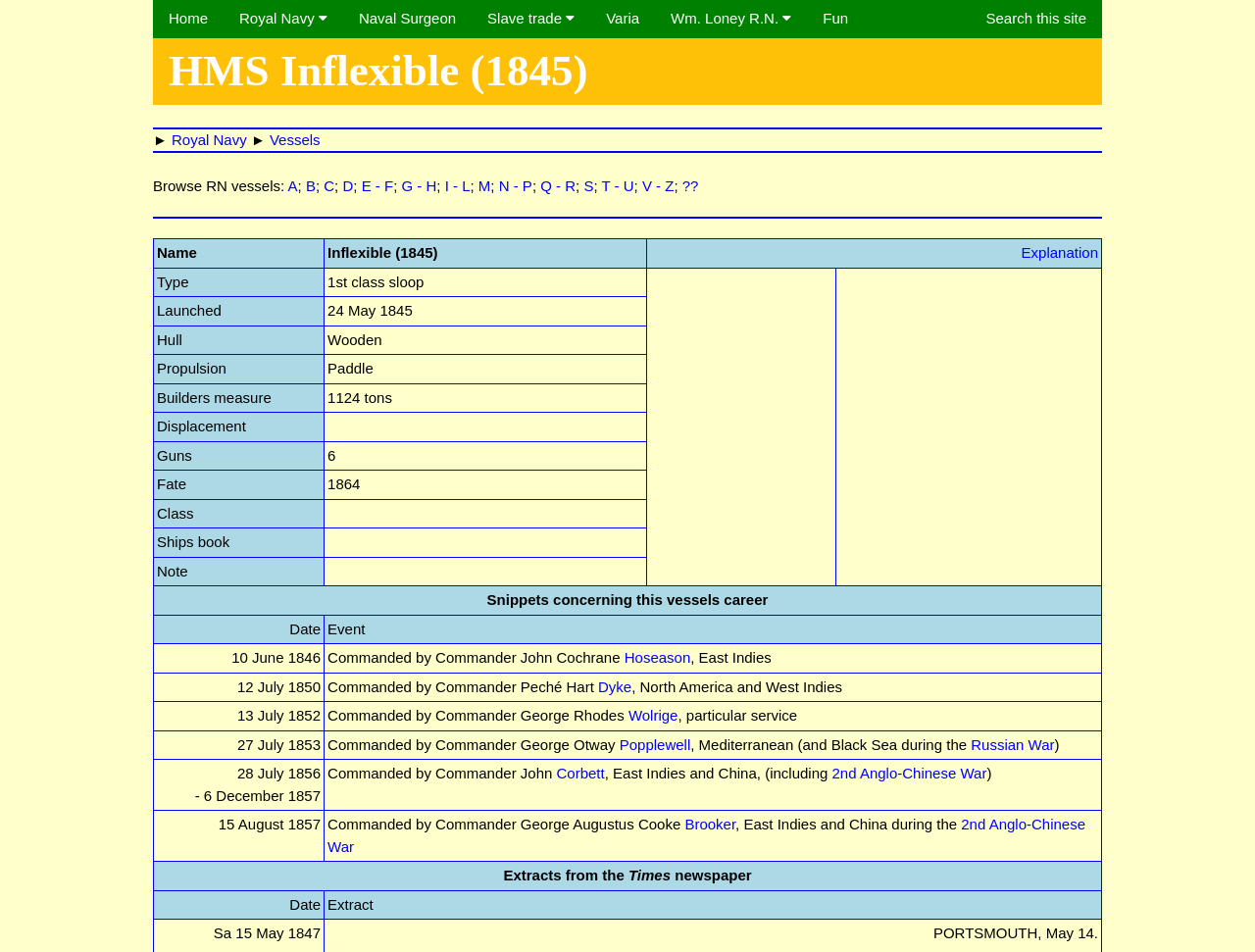Present a detailed account of what is displayed on the webpage.

This webpage is about the characteristics and career details of the HMS Inflexible, a Victorian era Royal Navy vessel. At the top of the page, there are several links and buttons, including "Home", "Royal Navy", "Naval Surgeon", "Varia", and "Search this site". Below these links, there is a horizontal separator line.

The main content of the page is divided into two sections. On the left side, there is a list of links to browse Royal Navy vessels, organized alphabetically from "A" to "??". On the right side, there is a table with multiple rows, each containing information about the HMS Inflexible, such as its name, type, launch date, hull material, propulsion, builders' measure, displacement, guns, fate, class, and ships' book. Each row has three columns, with the first column containing the category name, the second column containing the value, and the third column sometimes containing additional information or being empty.

There are also some static text elements on the page, including "HMS Inflexible (1845)" and "Browse RN vessels:", which provide context and organization to the content. Overall, the webpage appears to be a detailed information page about the HMS Inflexible, with a focus on its characteristics and career.